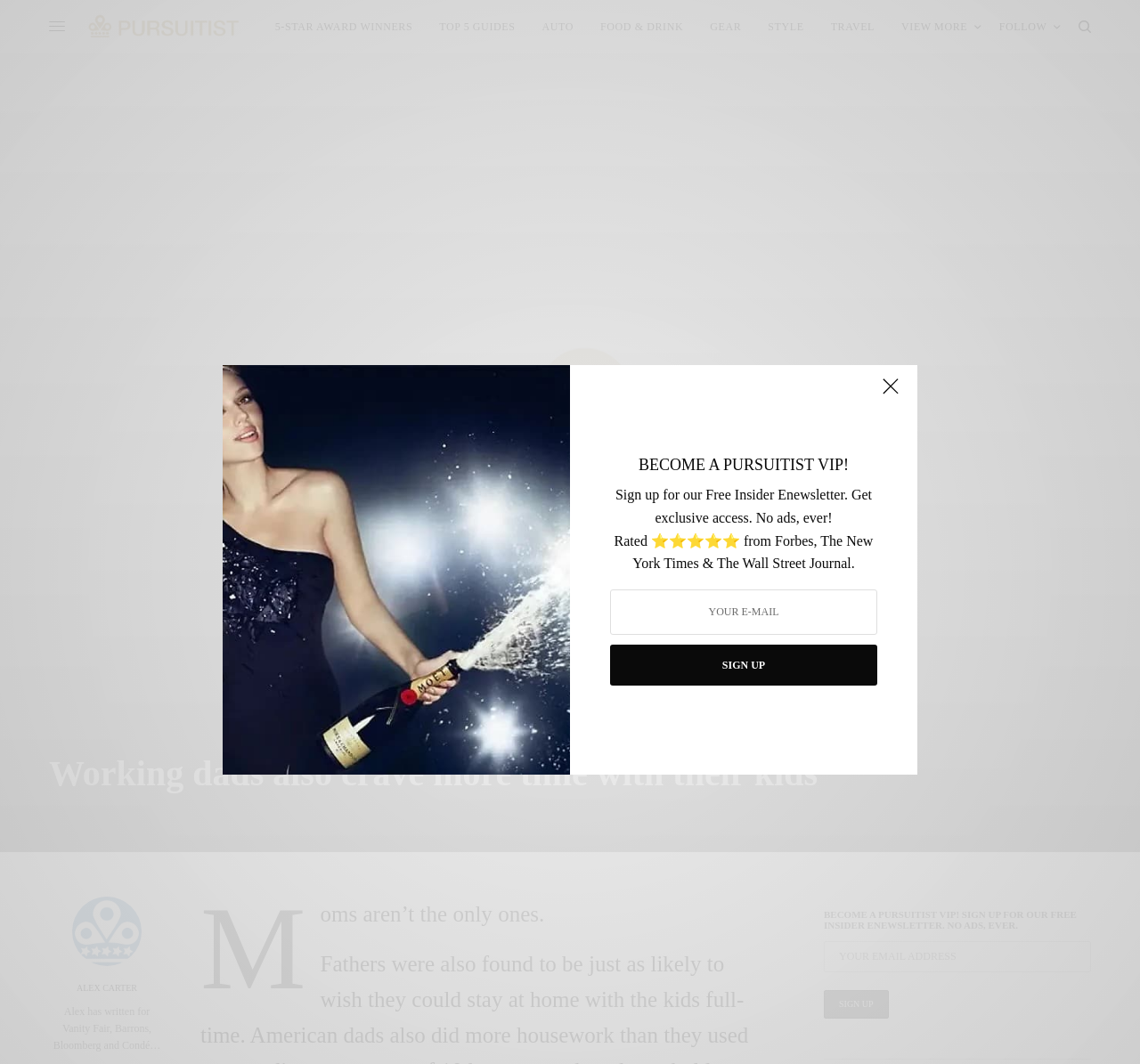What is the image above the 'FOLLOW' text?
Look at the image and answer the question with a single word or phrase.

Avatar photo